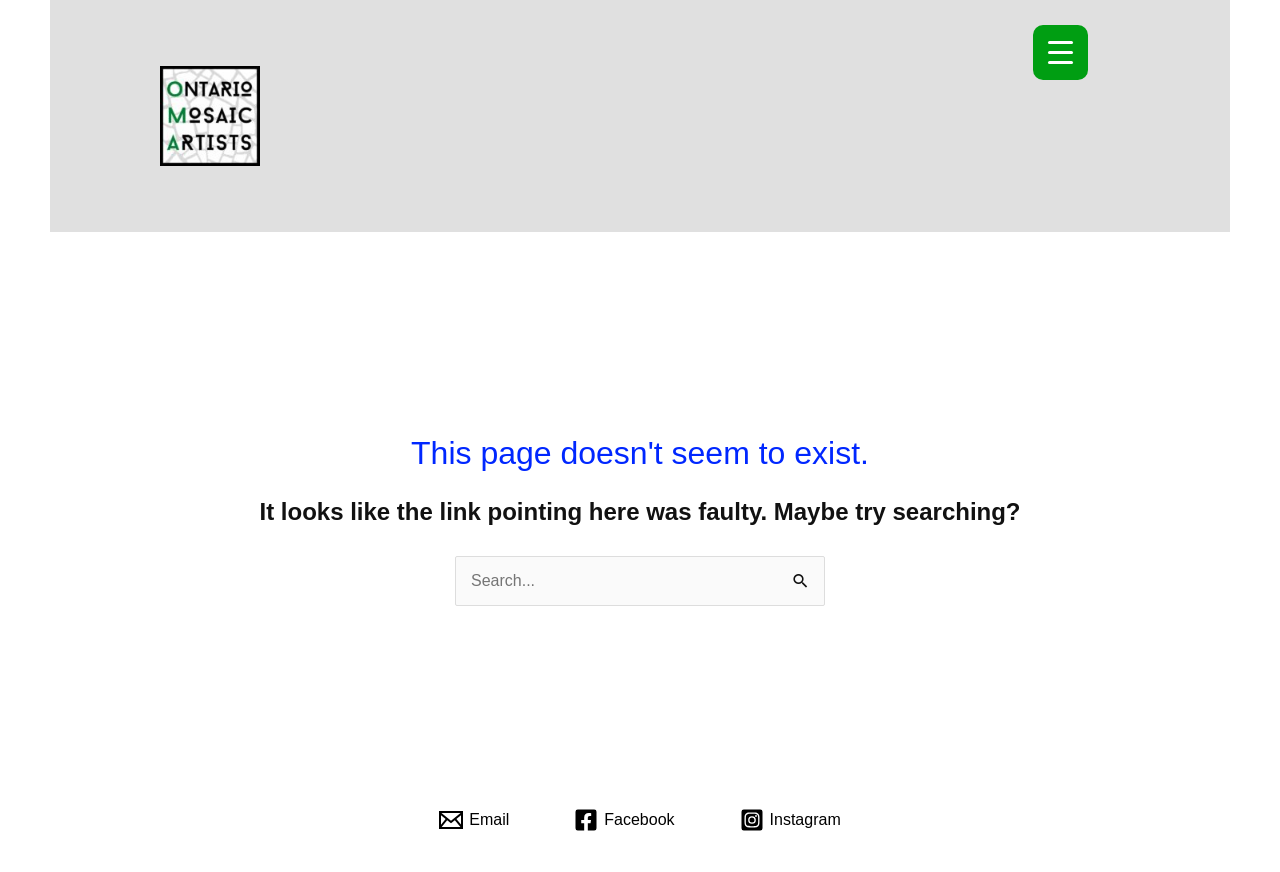What is the purpose of the search box?
Please give a well-detailed answer to the question.

I inferred the purpose of the search box by looking at the static text 'Search for:' next to it, and the button labeled 'Search' beside it, which suggests that the user can input a query to search for something on the website.